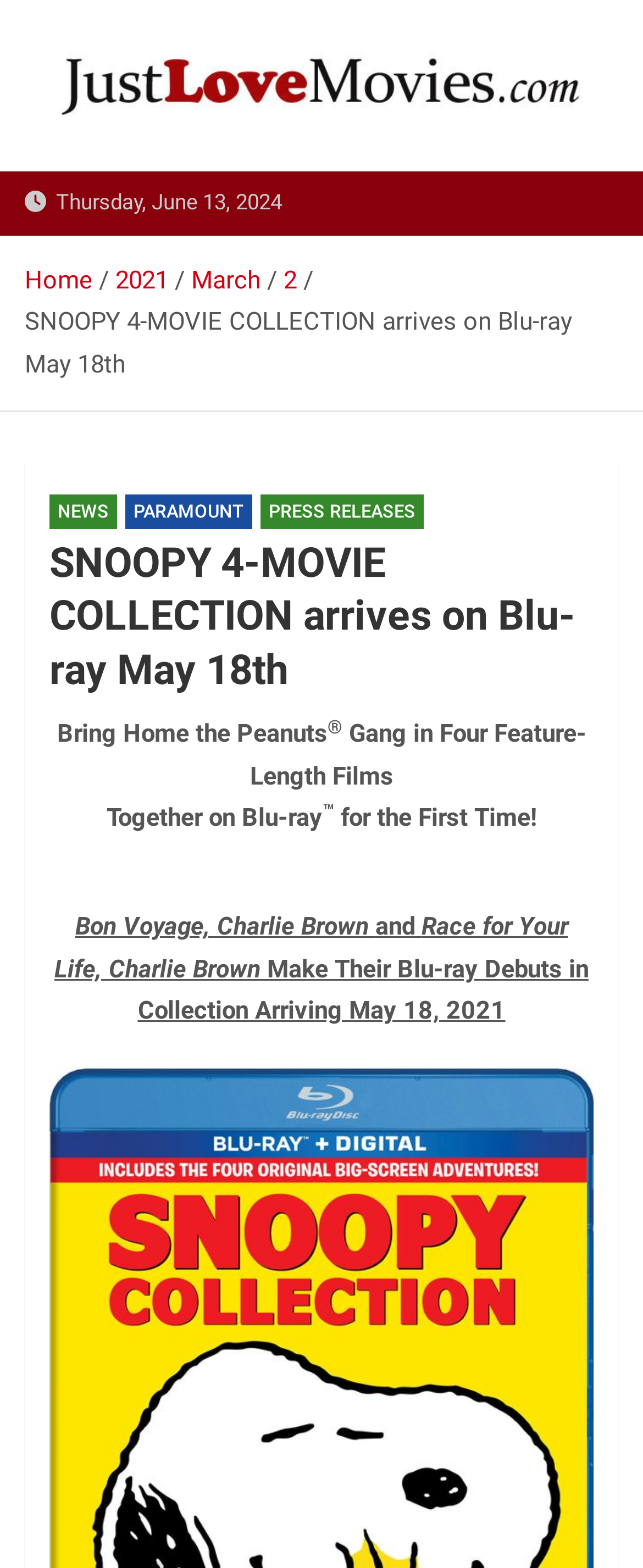Provide the bounding box coordinates of the section that needs to be clicked to accomplish the following instruction: "go to home page."

[0.038, 0.169, 0.144, 0.188]